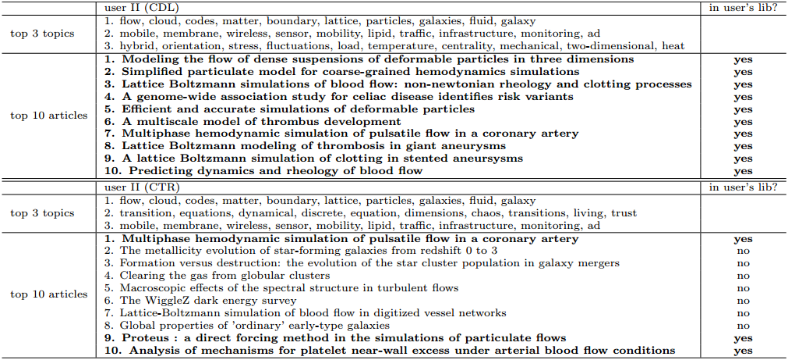How many articles are listed for each user?
Provide a comprehensive and detailed answer to the question.

The list of ten articles deemed most relevant to each user is displayed, showcasing a variety of themes from fluid dynamics and hemodynamics simulations to studies on galactic evolution and blood flow mechanics.